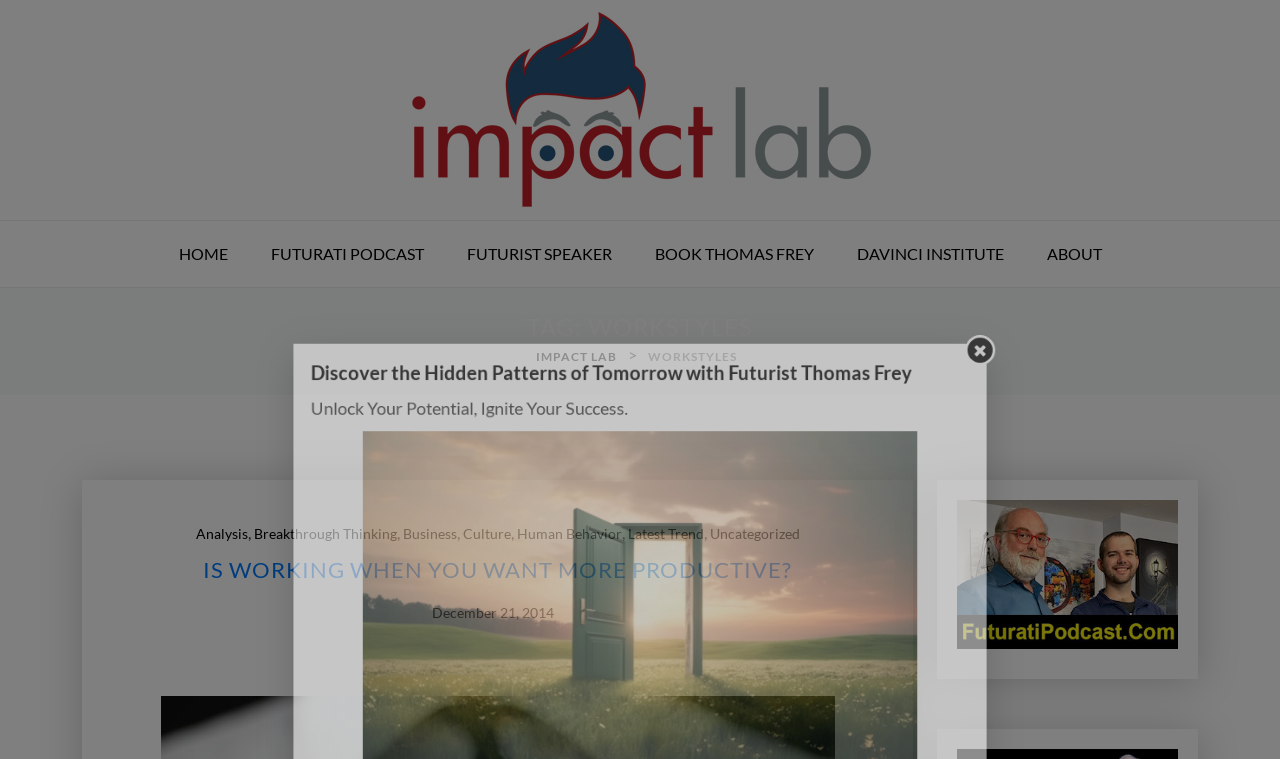Locate the bounding box coordinates of the region to be clicked to comply with the following instruction: "listen to FUTURATI PODCAST". The coordinates must be four float numbers between 0 and 1, in the form [left, top, right, bottom].

[0.196, 0.291, 0.346, 0.378]